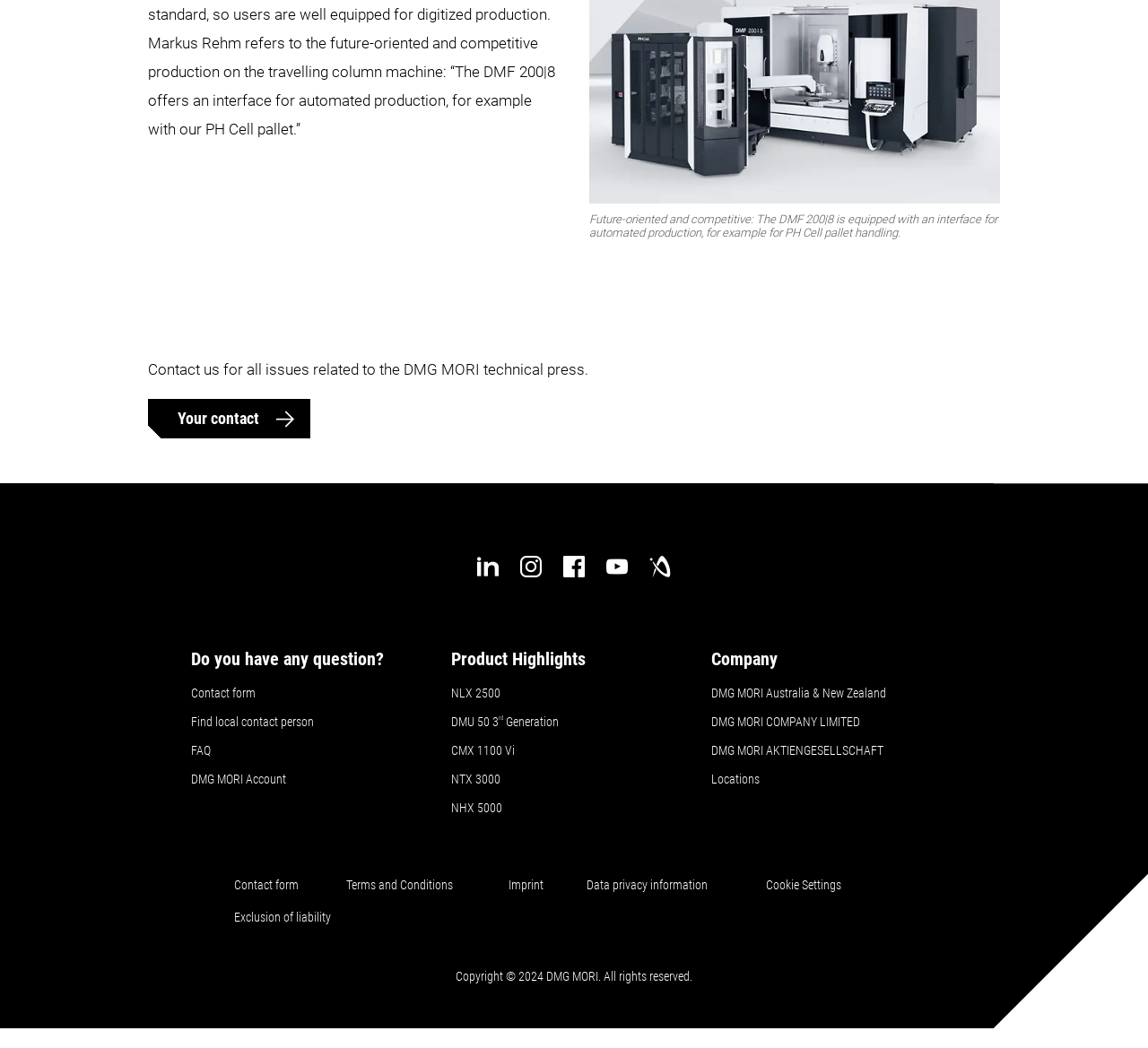How many links are there in the 'Product Highlights' section?
Could you answer the question with a detailed and thorough explanation?

The 'Product Highlights' section is indicated by the StaticText element with ID 515. Below this element, there are four link elements with IDs 1216, 1217, 1218, and 1219, which correspond to the products NLX 2500, DMU 50 3rd Generation, CMX 1100 Vi, and NTX 3000, respectively.